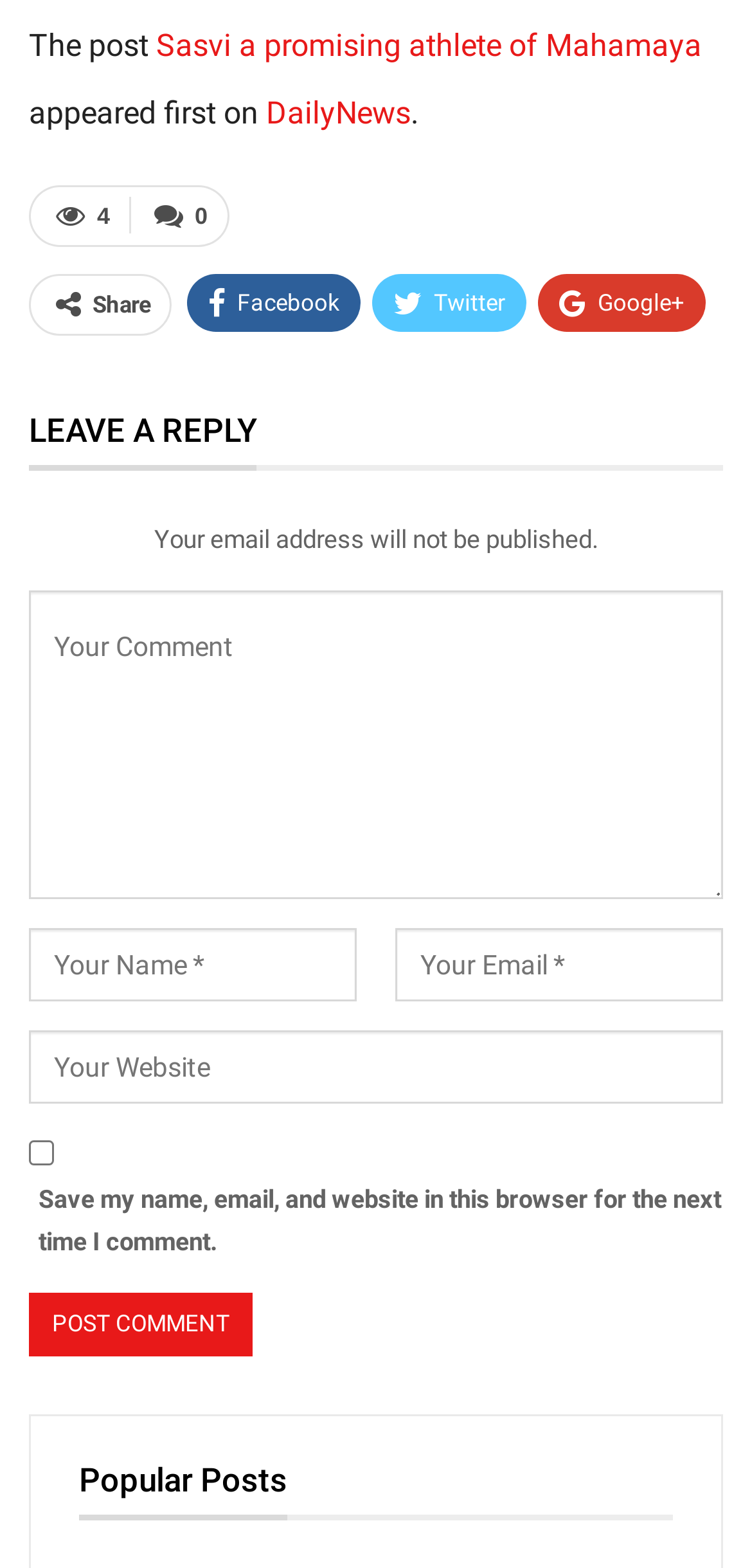Find the bounding box coordinates of the UI element according to this description: "name="email" placeholder="Your Email *"".

[0.526, 0.592, 0.962, 0.638]